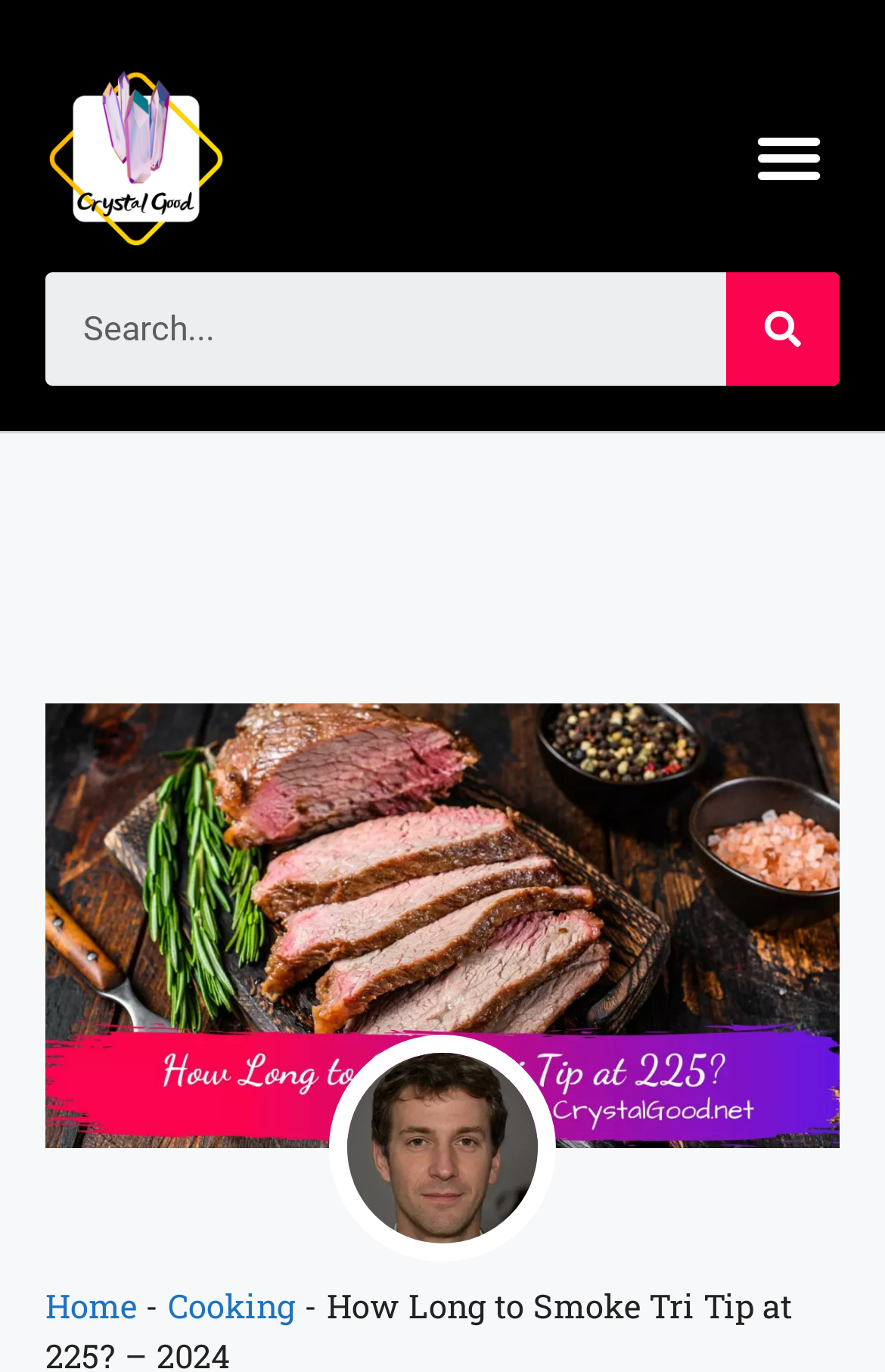Is there a menu toggle button?
Answer the question with a single word or phrase derived from the image.

Yes